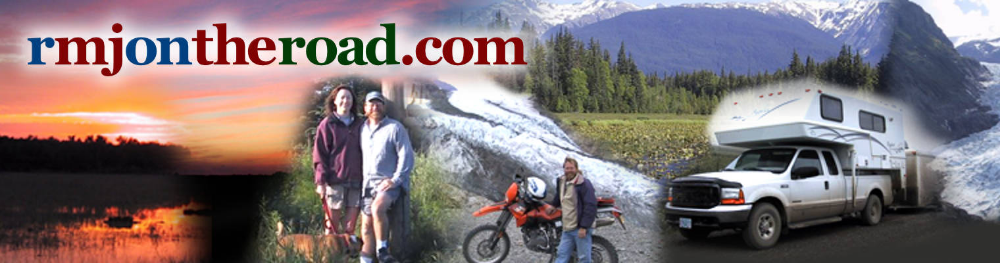Please reply with a single word or brief phrase to the question: 
How many individuals are posing happily?

Two